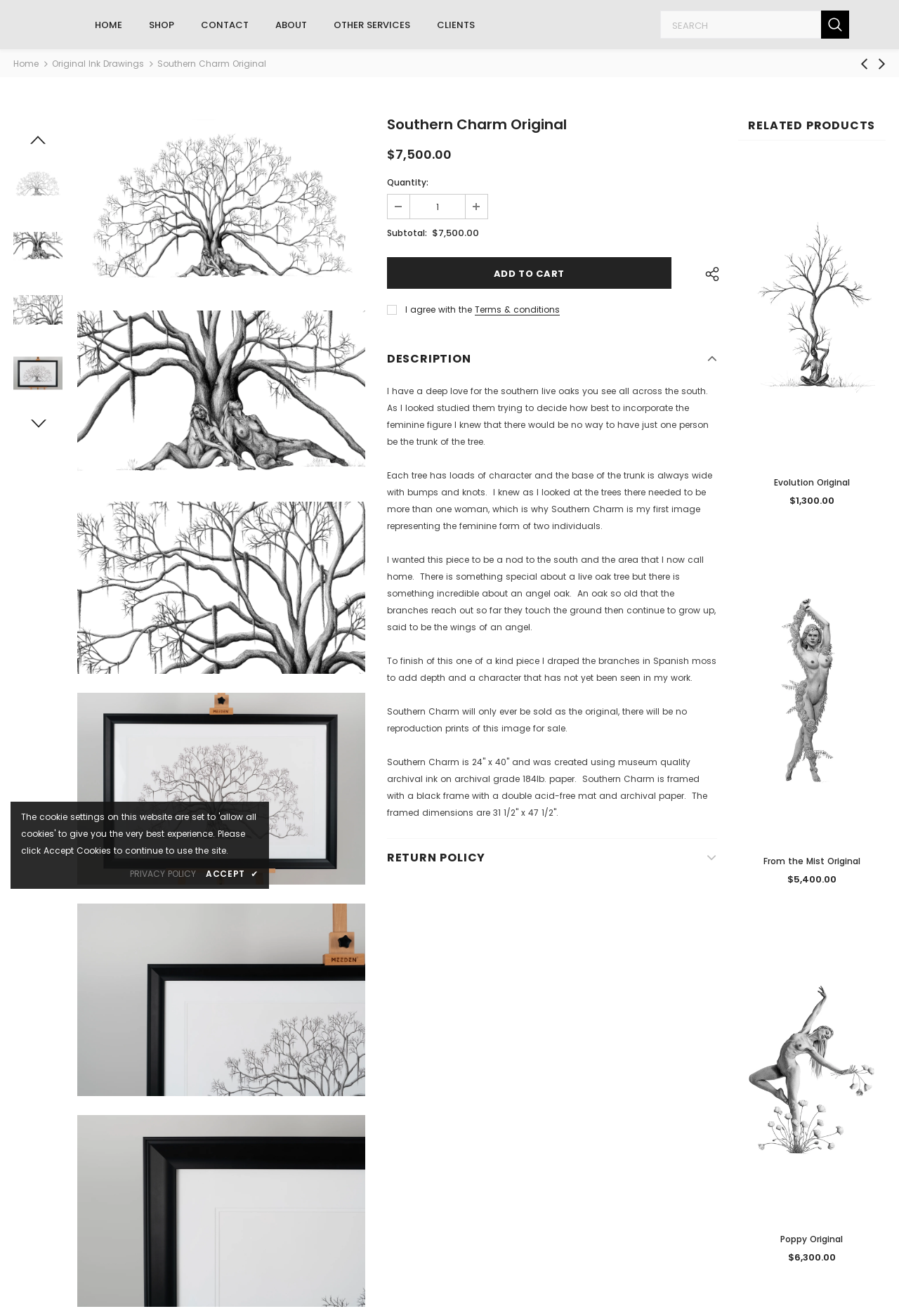What is the size of the Southern Charm Original?
Using the visual information, respond with a single word or phrase.

24" x 40"